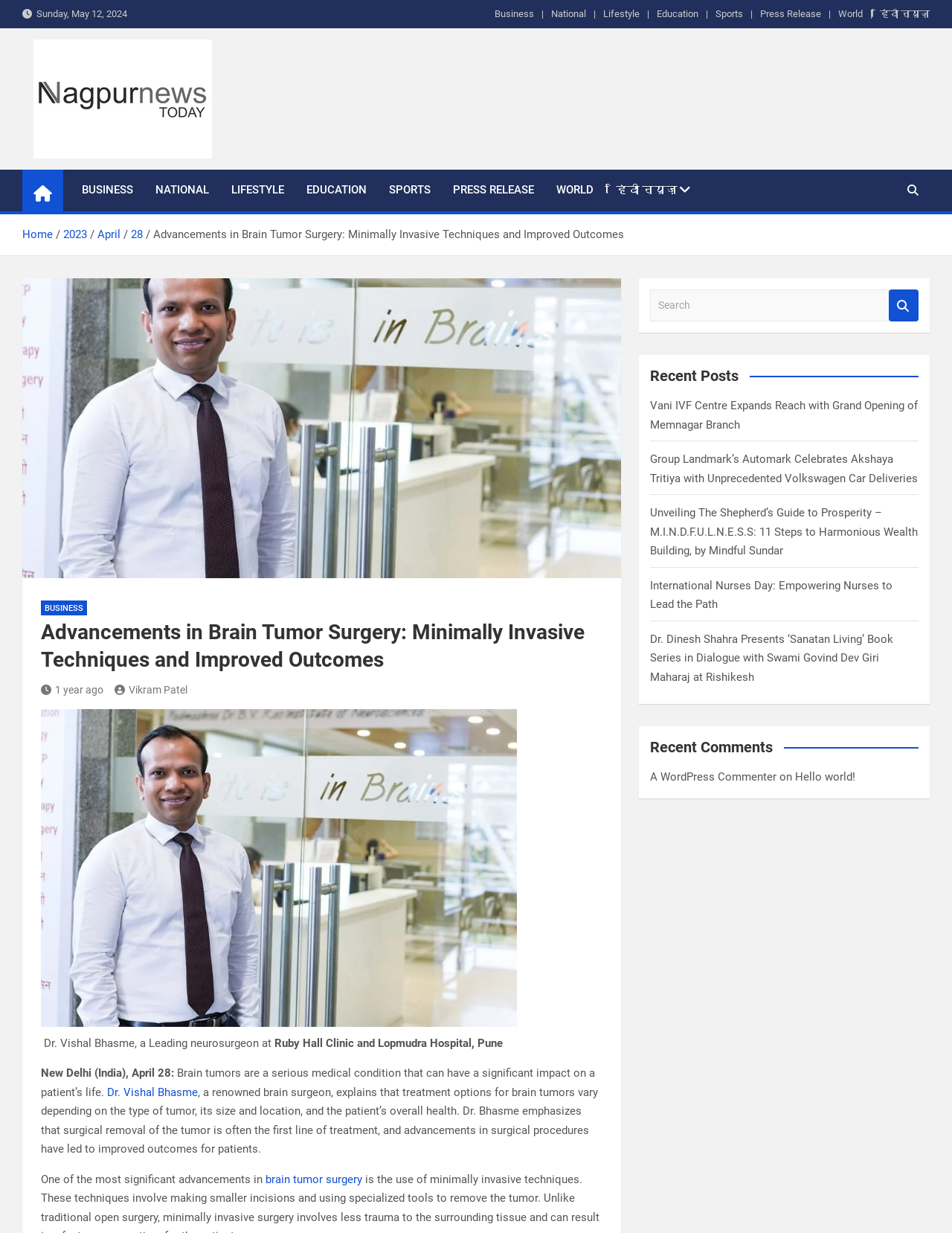How many recent posts are listed? Refer to the image and provide a one-word or short phrase answer.

5